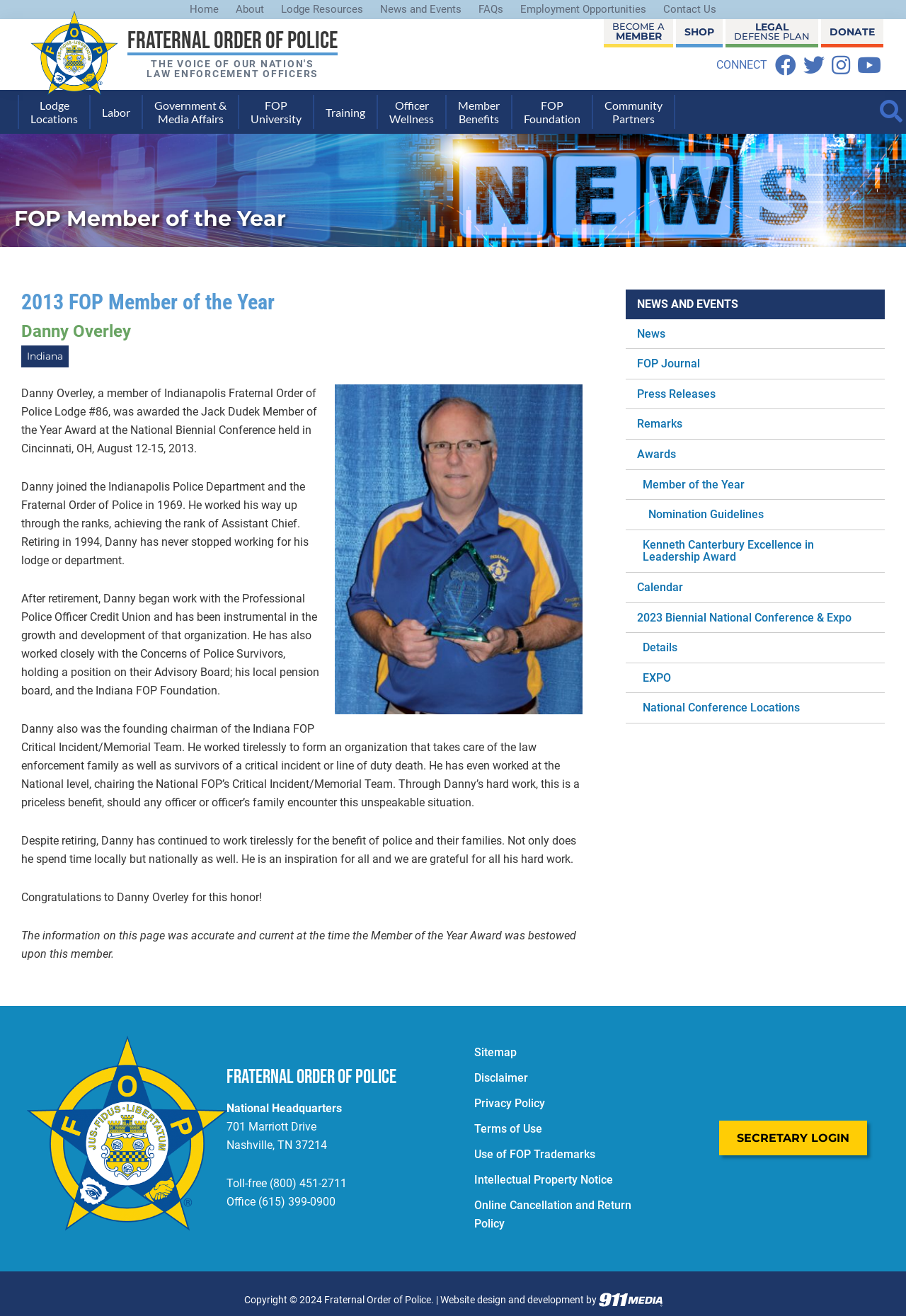What is the location of the National Headquarters of Fraternal Order of Police?
Please give a detailed and elaborate explanation in response to the question.

I found the answer by looking at the text in the footer section, which provides the address of the National Headquarters as '701 Marriott Drive, Nashville, TN 37214'.